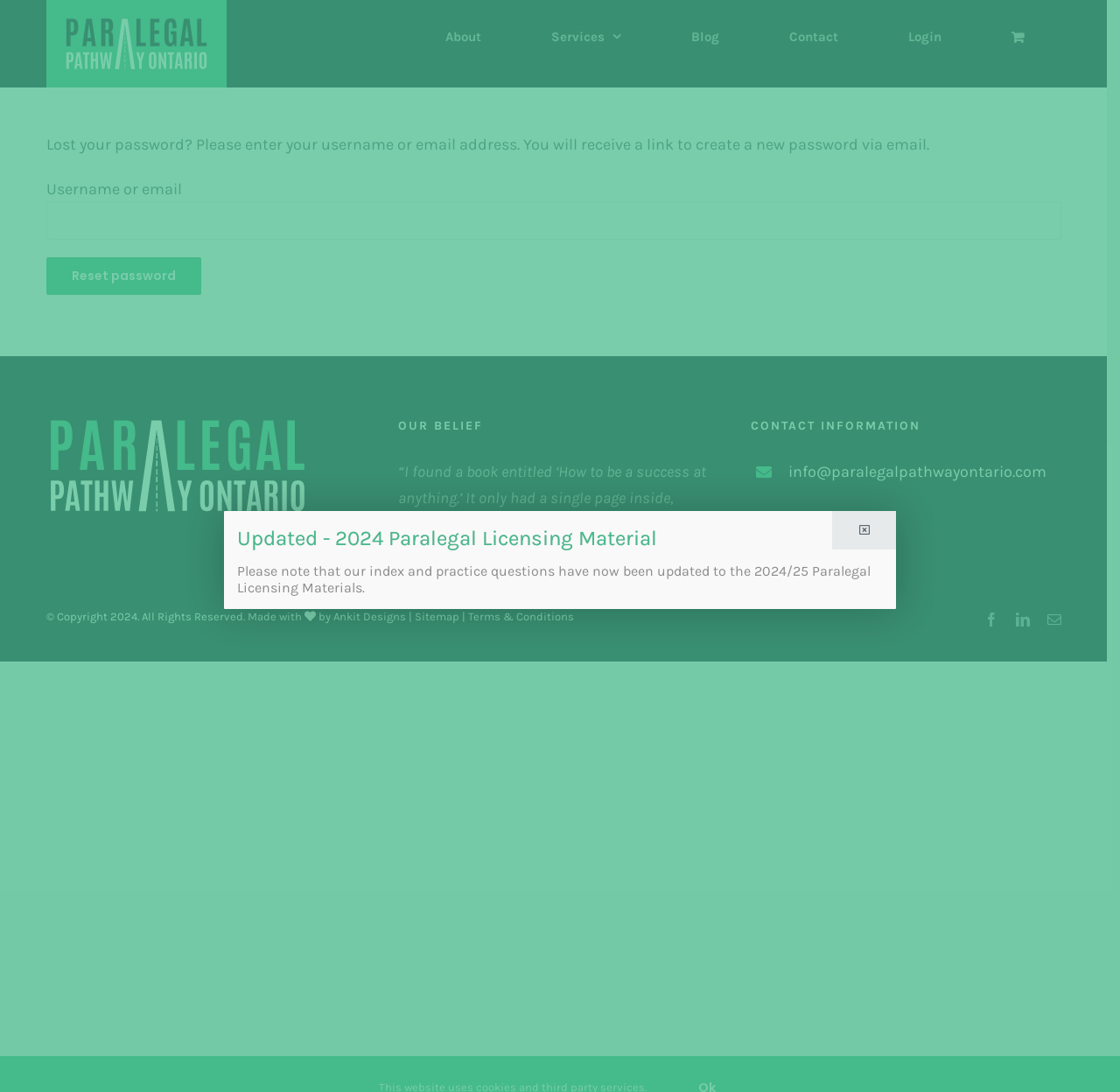Please provide the bounding box coordinates in the format (top-left x, top-left y, bottom-right x, bottom-right y). Remember, all values are floating point numbers between 0 and 1. What is the bounding box coordinate of the region described as: aria-label="View Cart"

[0.903, 0.0, 0.919, 0.067]